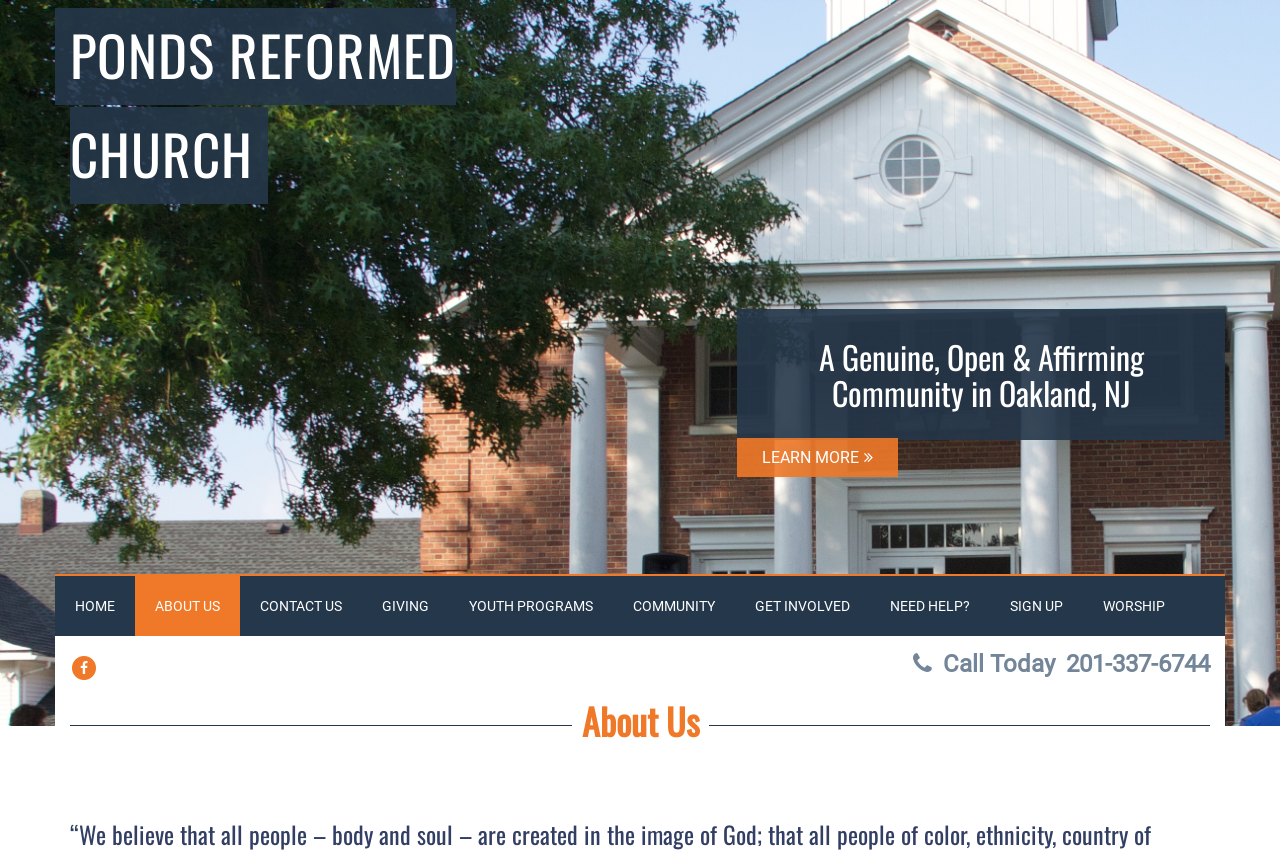Given the description: "Community", determine the bounding box coordinates of the UI element. The coordinates should be formatted as four float numbers between 0 and 1, [left, top, right, bottom].

[0.479, 0.678, 0.574, 0.748]